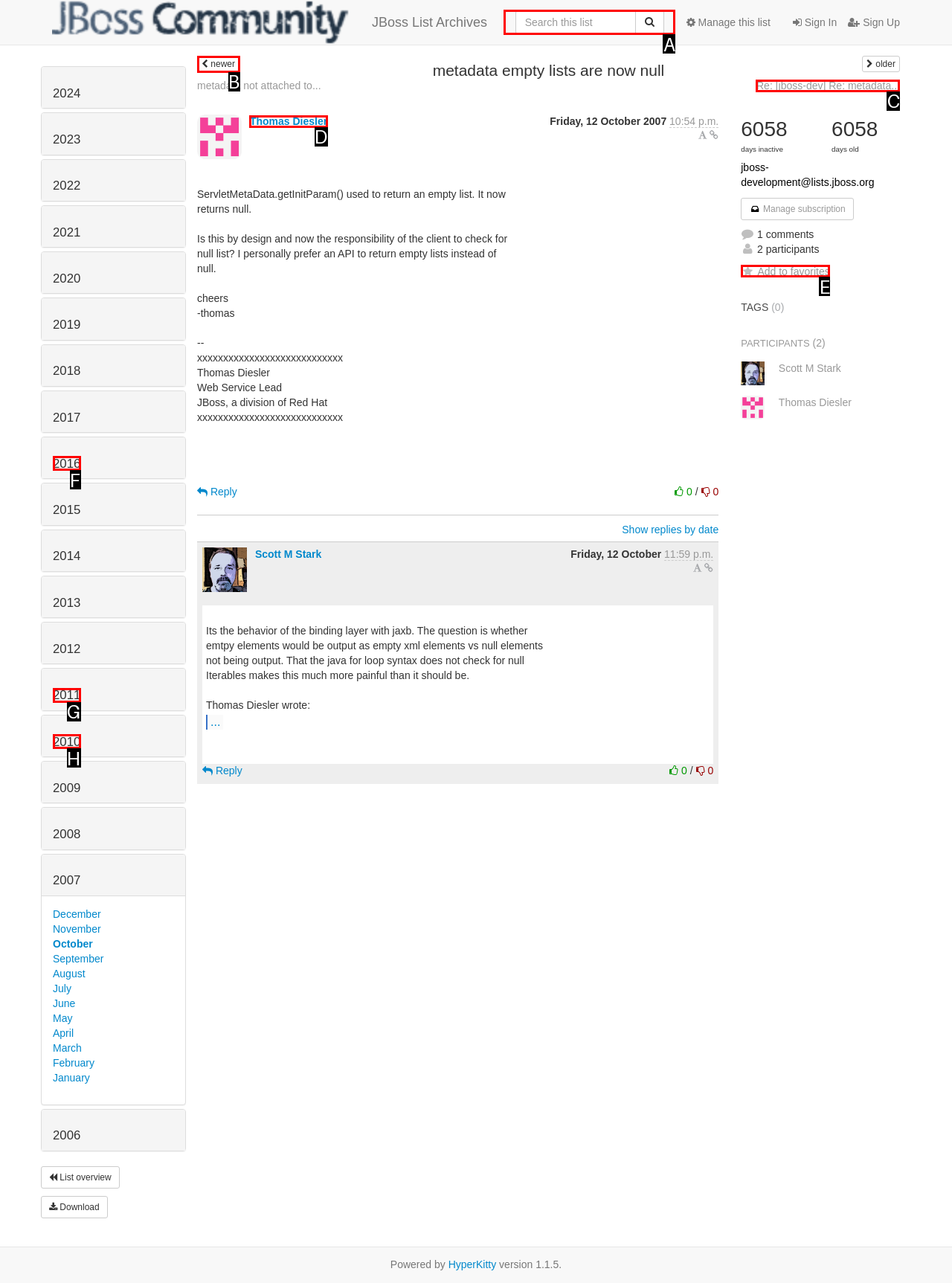Tell me which one HTML element I should click to complete the following task: Read the blog post about 'Bar Building'
Answer with the option's letter from the given choices directly.

None